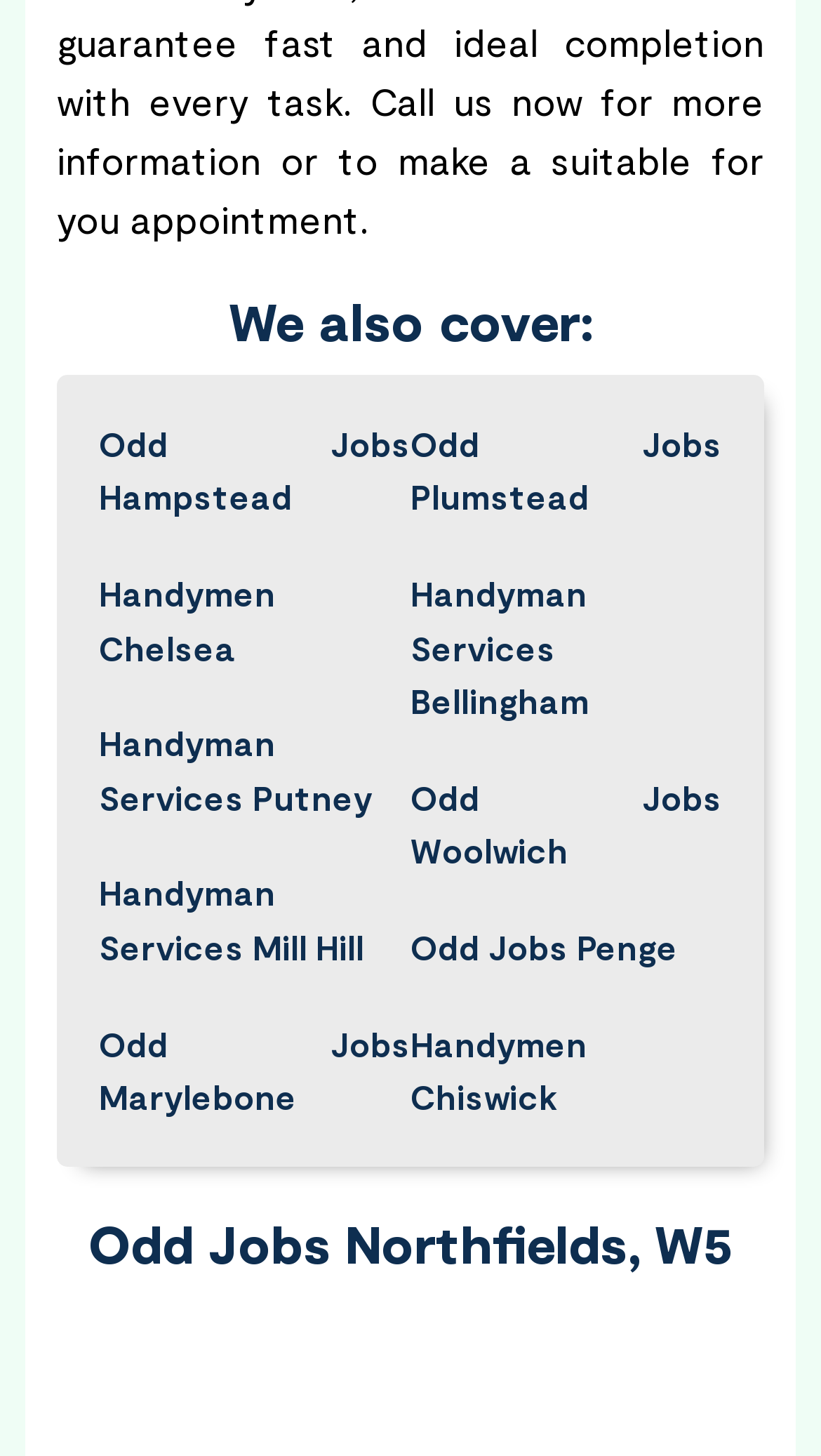For the following element description, predict the bounding box coordinates in the format (top-left x, top-left y, bottom-right x, bottom-right y). All values should be floating point numbers between 0 and 1. Description: Odd Jobs Penge

[0.5, 0.632, 0.826, 0.669]